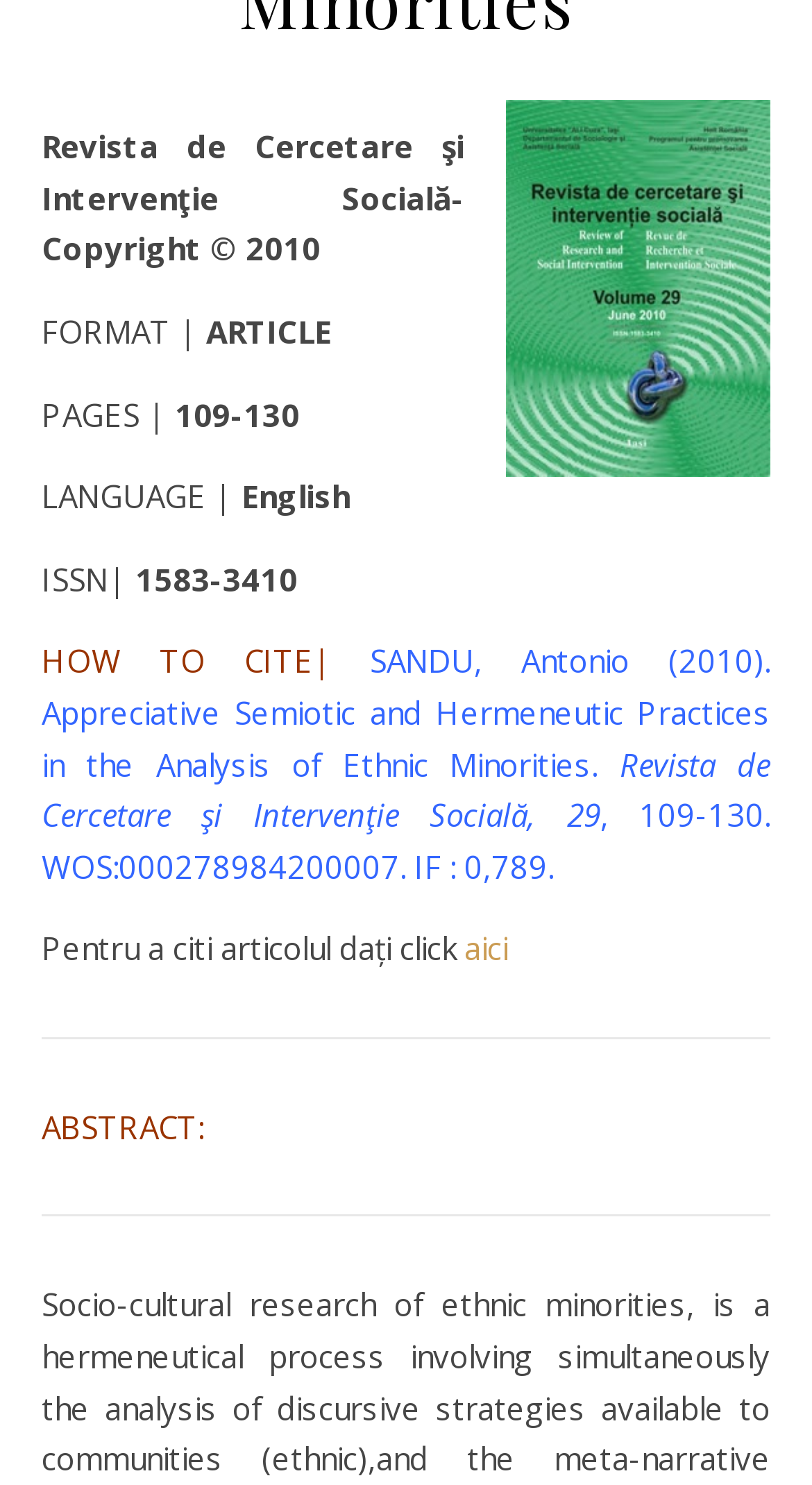Where can I read the full article?
Answer the question with a detailed explanation, including all necessary information.

I found the instruction to read the full article by looking at the text that says 'Pentru a citi articolul dați click' and its corresponding link, which is 'aici'. This text is located near the bottom of the webpage, above the 'ABSTRACT:' text.